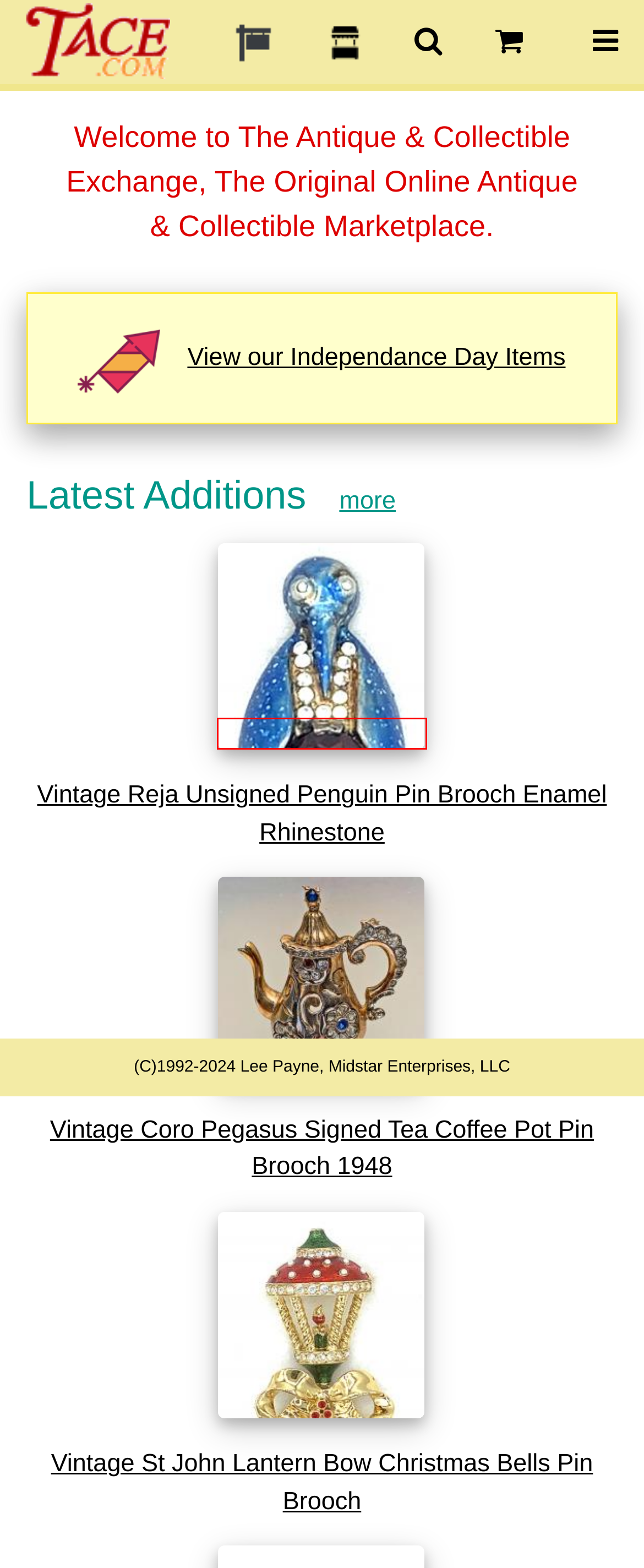Observe the provided screenshot of a webpage that has a red rectangle bounding box. Determine the webpage description that best matches the new webpage after clicking the element inside the red bounding box. Here are the candidates:
A. Vintage TeOh Violets Cake Plates Set Hand Painted 7 Pieces - Antique & Collectible Exchange
B. Vintage St John Lantern Bow Christmas Bells Pin Brooch - Antique & Collectible Exchange
C. Christmas Tree Pin: Multicolor Fancy Cuts Christmas Tree Pin - Antique & Collectible Exchange
D. Horsman EIH -- Campbell Kids 12 inch Boy Compo Head & Hands - Antique & Collectible Exchange
E. Vintage Reja Unsigned Penguin Pin Brooch Enamel Rhinestone - Antique & Collectible Exchange
F. Vintage Coro Pegasus Signed Tea Coffee Pot Pin Brooch 1948 - Antique & Collectible Exchange
G. New Items in the past 30 days - Antique & Collectible Exchange
H. LILY OF THE VALLEY BY GORHAM STERLING SILVER FLATWARE - Antique & Collectible Exchange

E